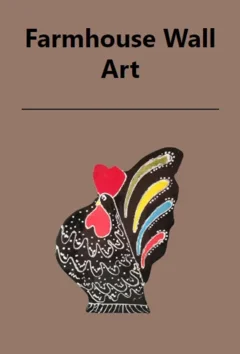Please analyze the image and provide a thorough answer to the question:
What is the color of the rooster's outline?

The color of the rooster's outline is black, which is mentioned in the caption as 'black outline and detailing' that contrasts beautifully with the vibrant colors of the rooster.